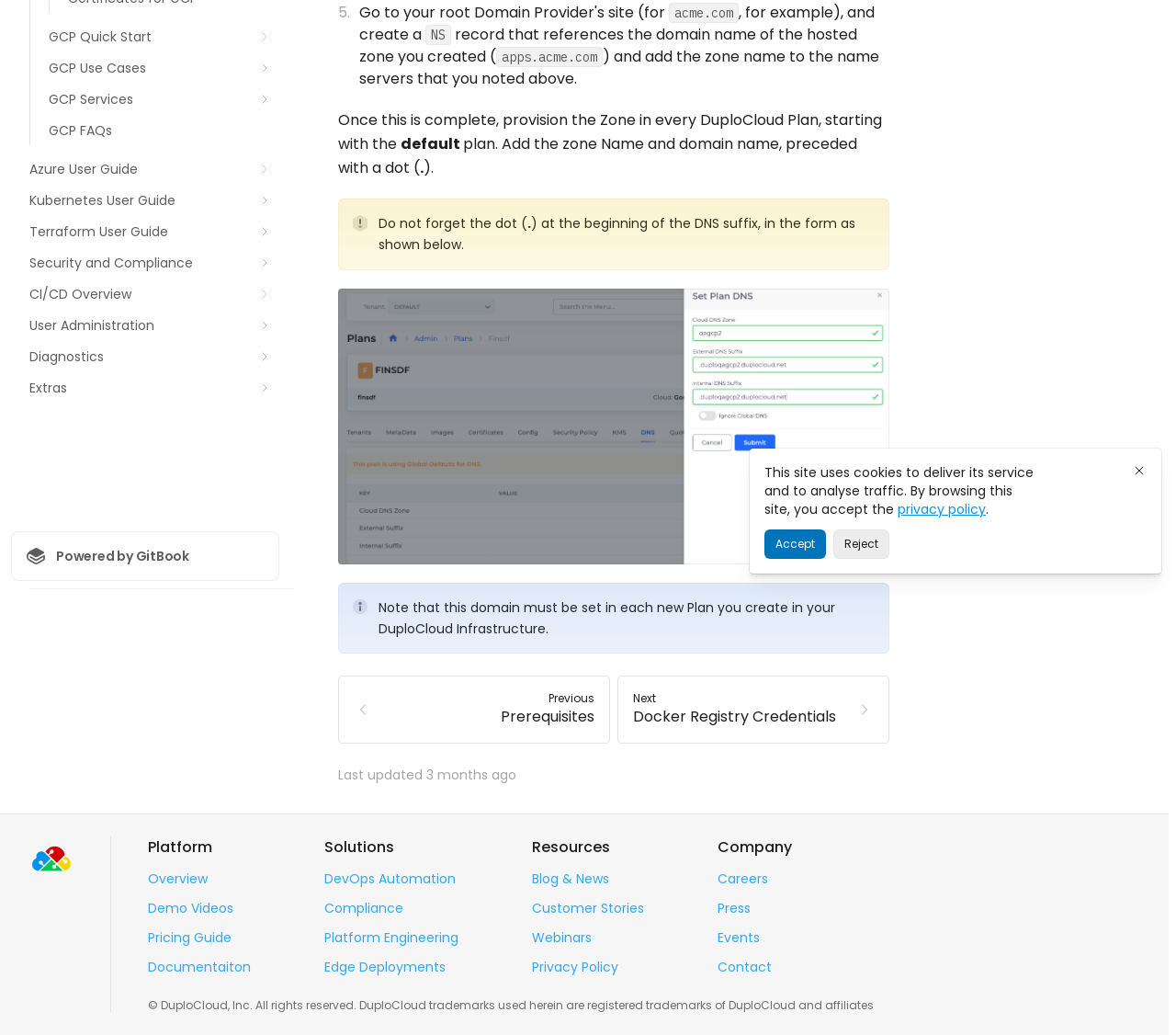From the webpage screenshot, predict the bounding box coordinates (top-left x, top-left y, bottom-right x, bottom-right y) for the UI element described here: Events

[0.61, 0.897, 0.673, 0.915]